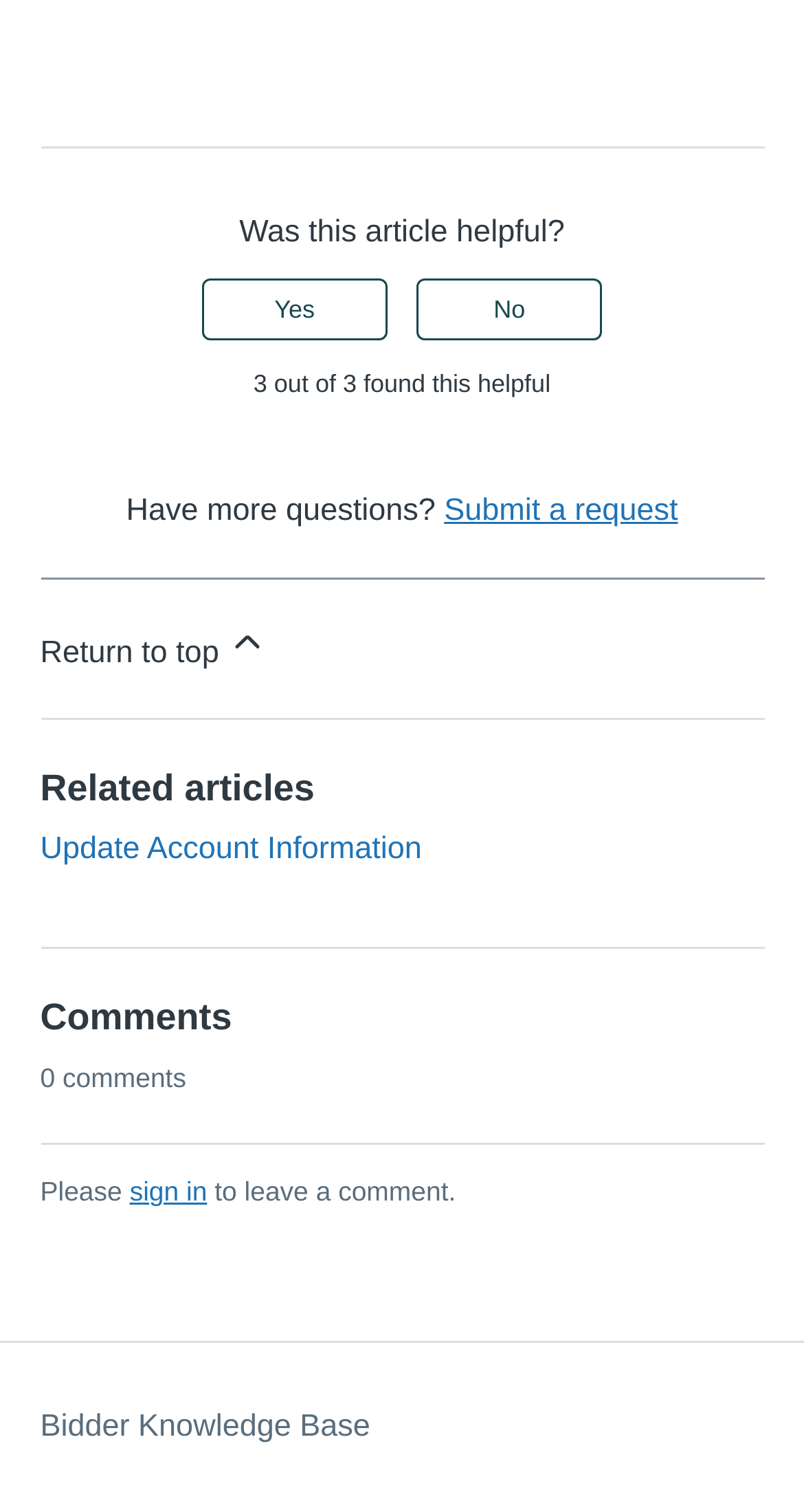Determine the bounding box coordinates for the UI element matching this description: "sign in".

[0.161, 0.778, 0.258, 0.799]